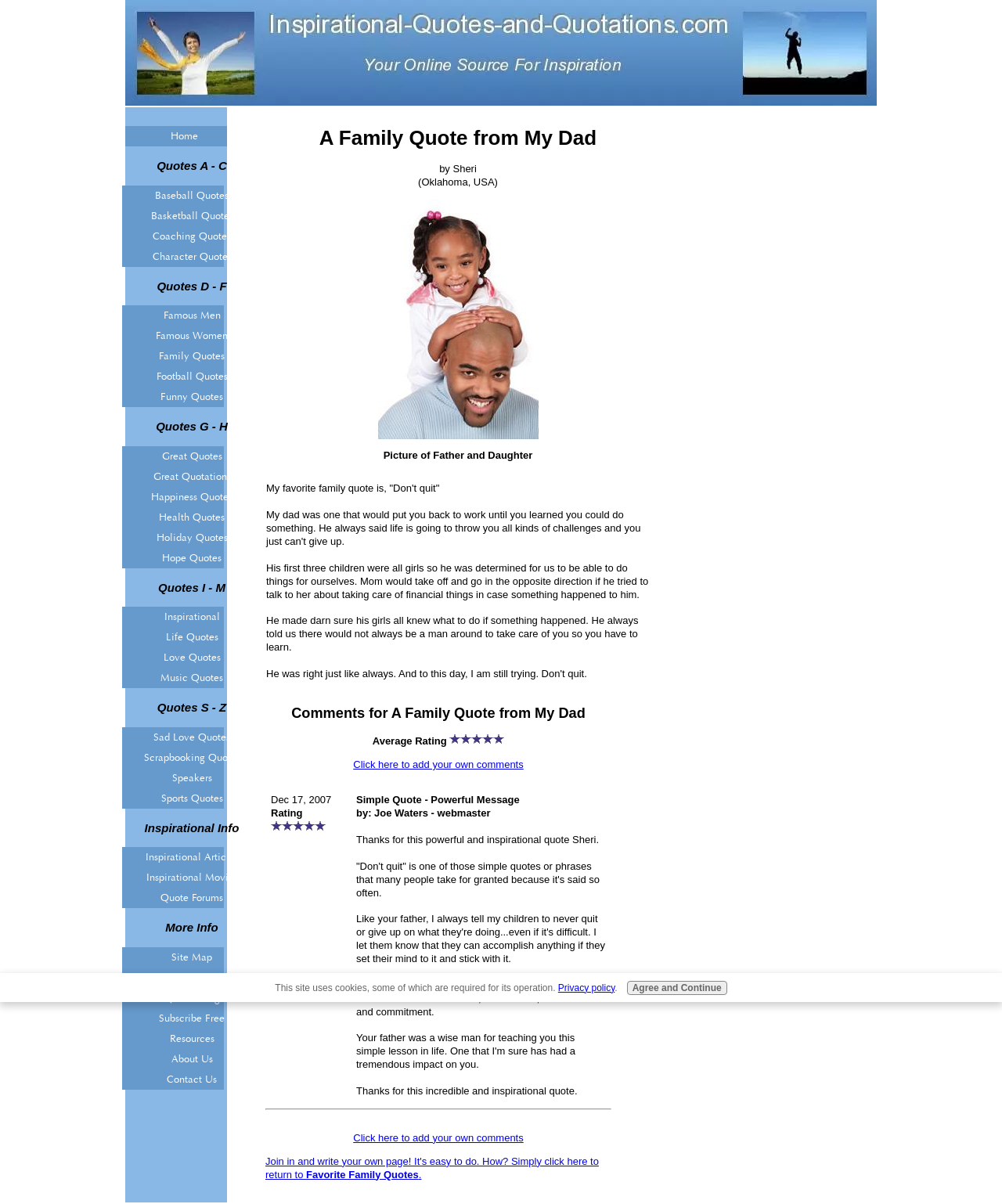Please specify the coordinates of the bounding box for the element that should be clicked to carry out this instruction: "Click here to add your own comments". The coordinates must be four float numbers between 0 and 1, formatted as [left, top, right, bottom].

[0.353, 0.63, 0.522, 0.64]